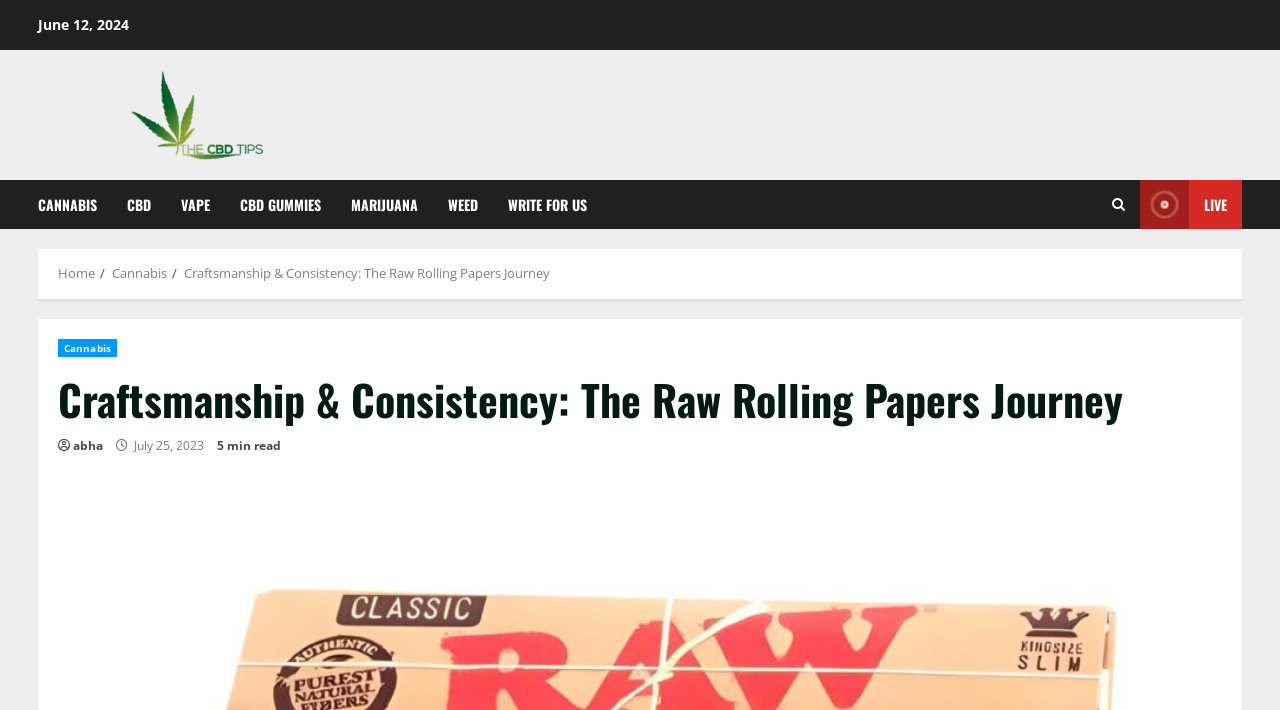Pinpoint the bounding box coordinates of the clickable area needed to execute the instruction: "Follow on 'Facebook'". The coordinates should be specified as four float numbers between 0 and 1, i.e., [left, top, right, bottom].

None